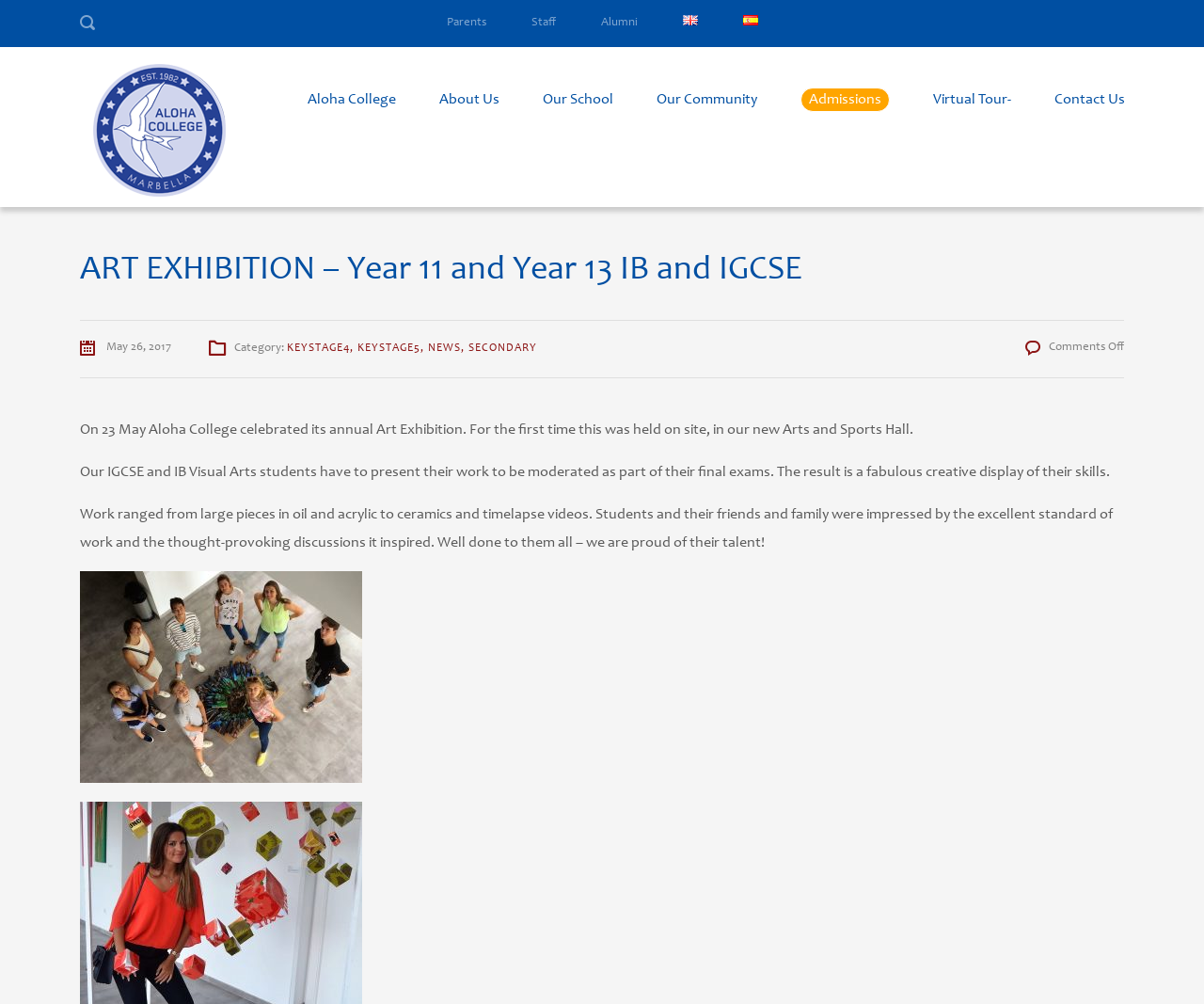What is the event celebrated by Aloha College?
Please elaborate on the answer to the question with detailed information.

Based on the webpage content, it is clear that Aloha College celebrated its annual Art Exhibition, which was held on site for the first time in the new Arts and Sports Hall.